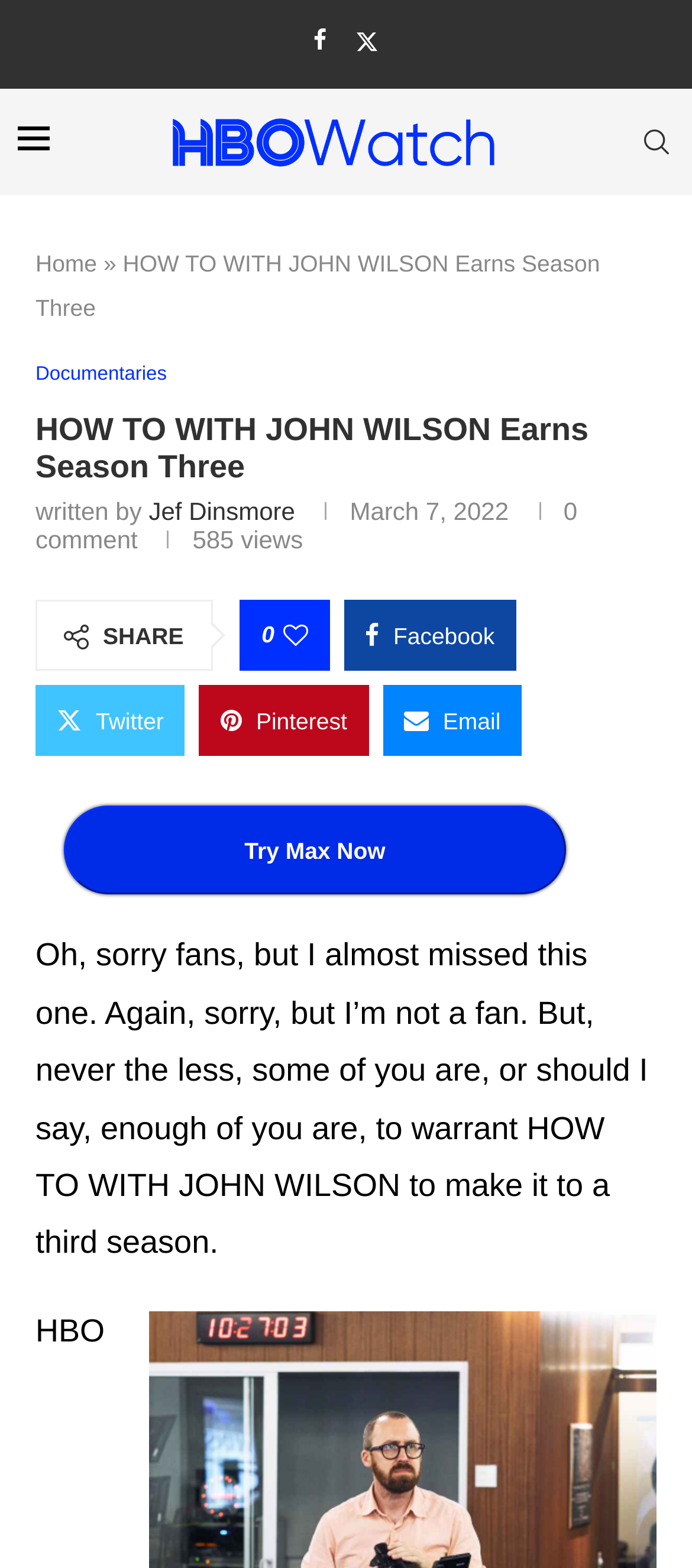Identify and extract the main heading from the webpage.

HOW TO WITH JOHN WILSON Earns Season Three